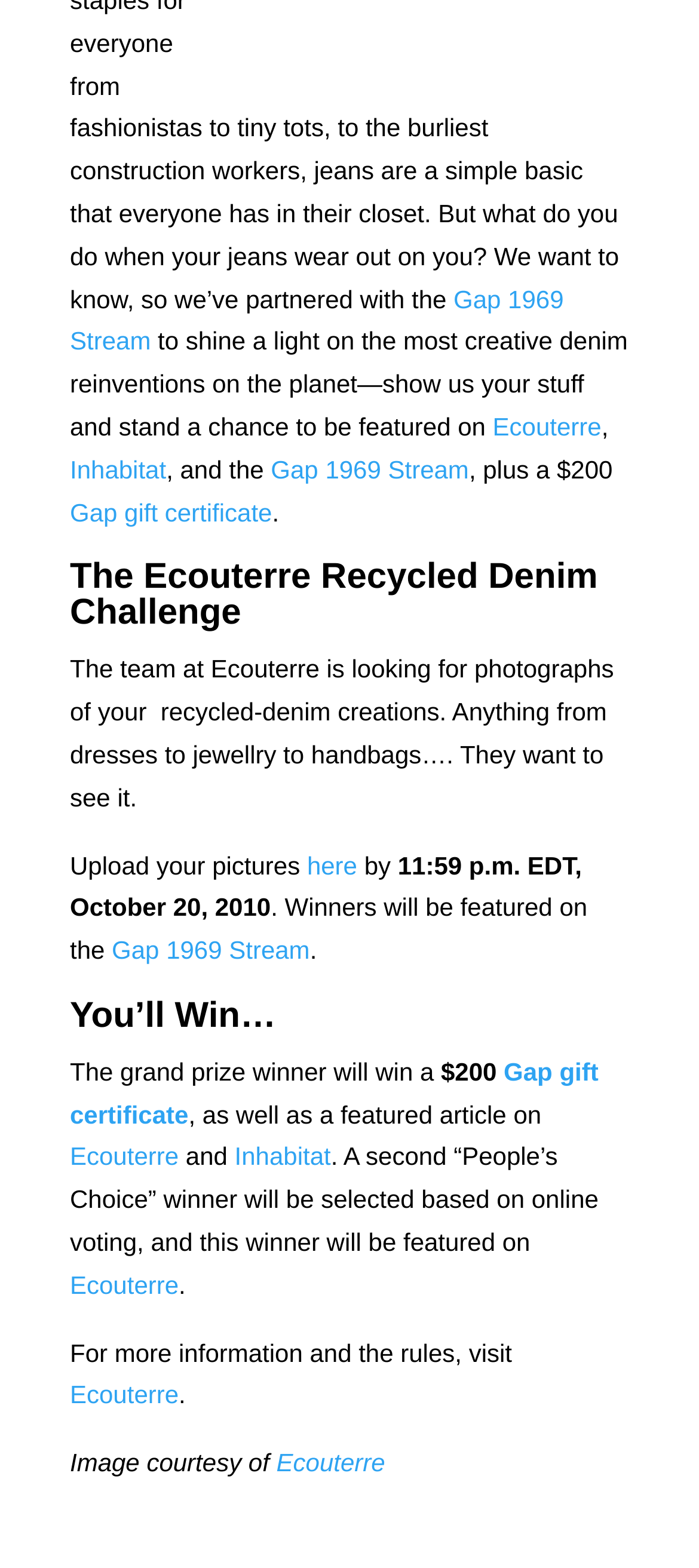Determine the bounding box coordinates of the target area to click to execute the following instruction: "Get a Gap gift certificate."

[0.1, 0.317, 0.389, 0.335]